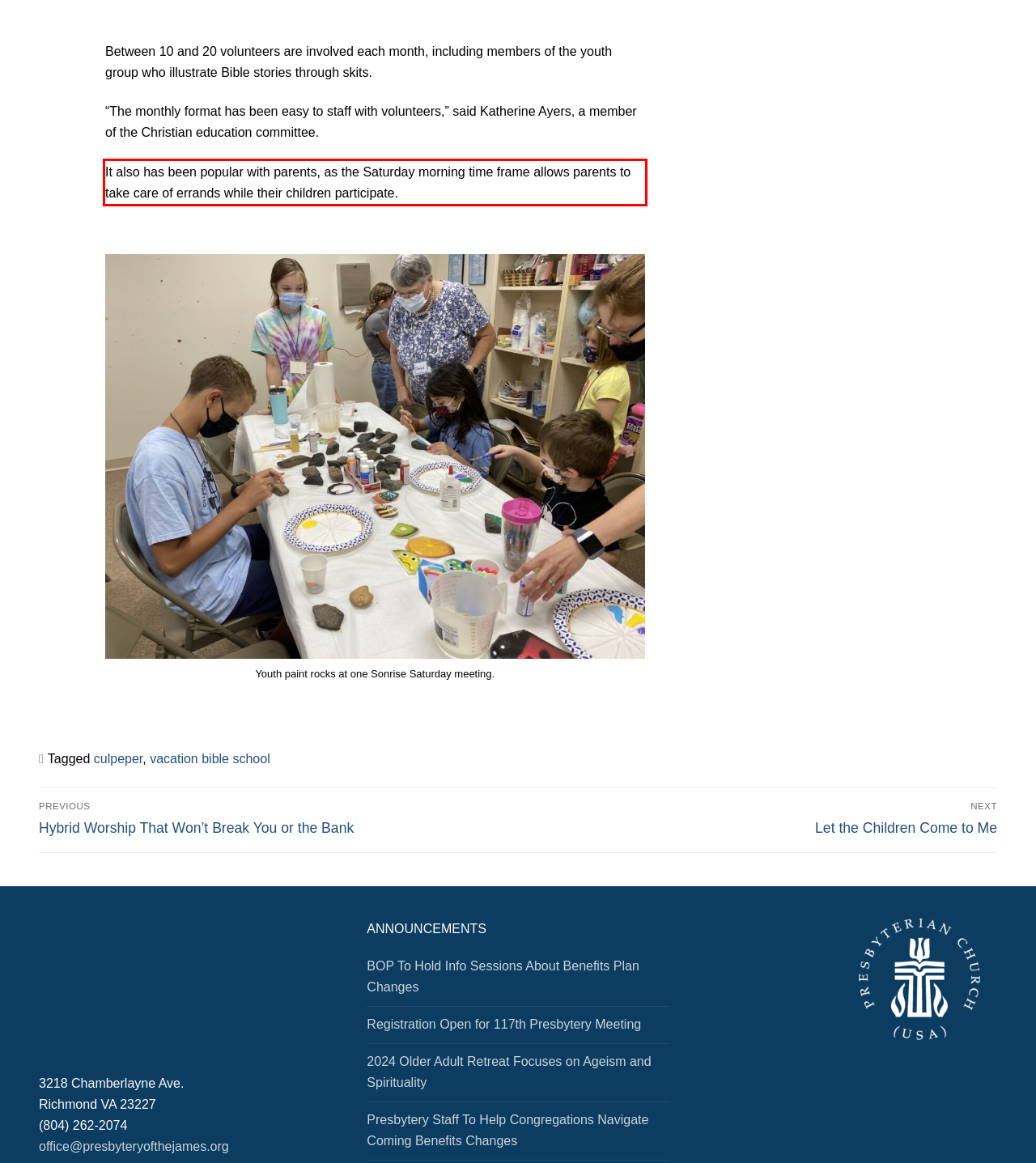Analyze the red bounding box in the provided webpage screenshot and generate the text content contained within.

It also has been popular with parents, as the Saturday morning time frame allows parents to take care of errands while their children participate.